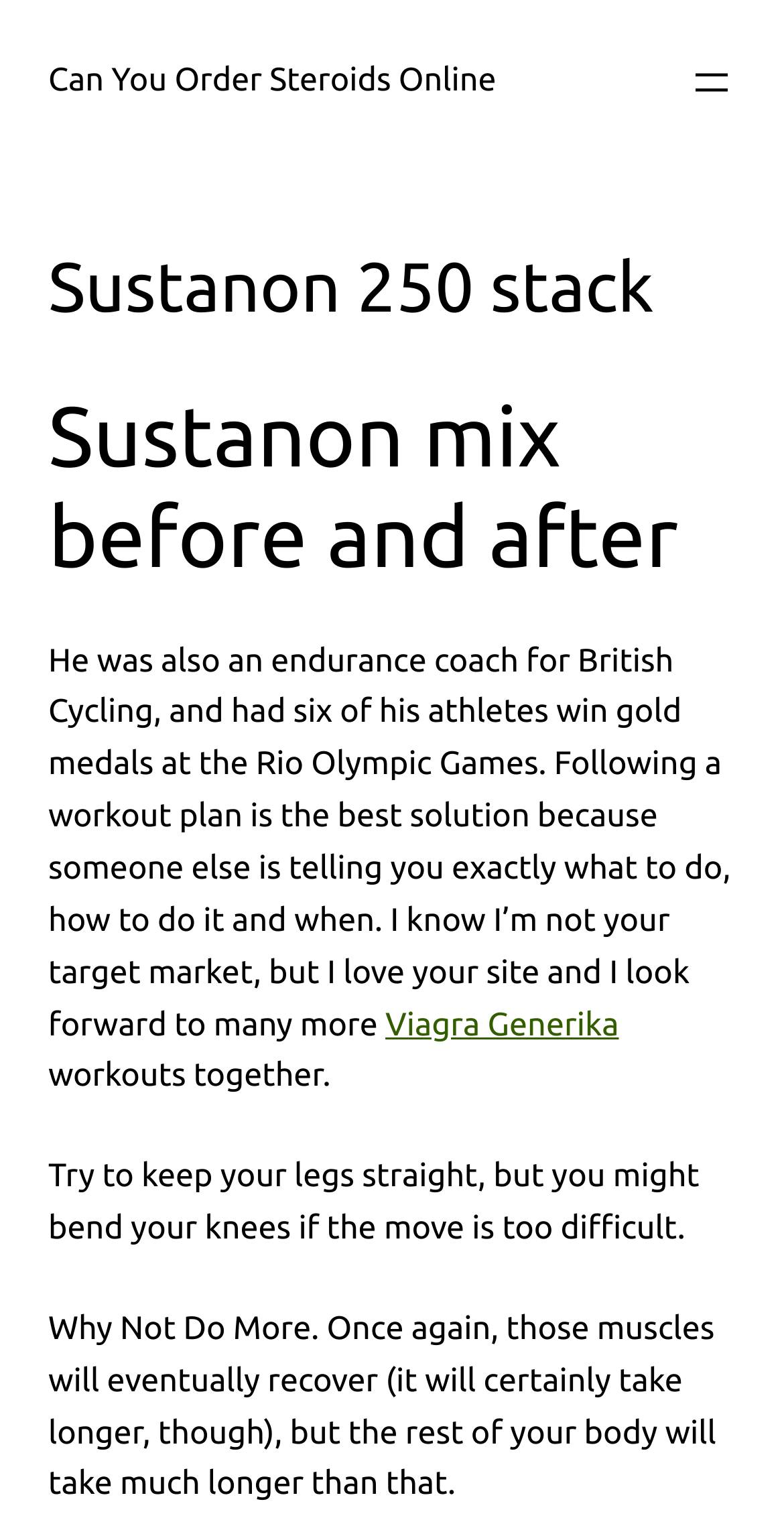Please answer the following question using a single word or phrase: 
What is the topic of the second heading?

Sustanon mix before and after